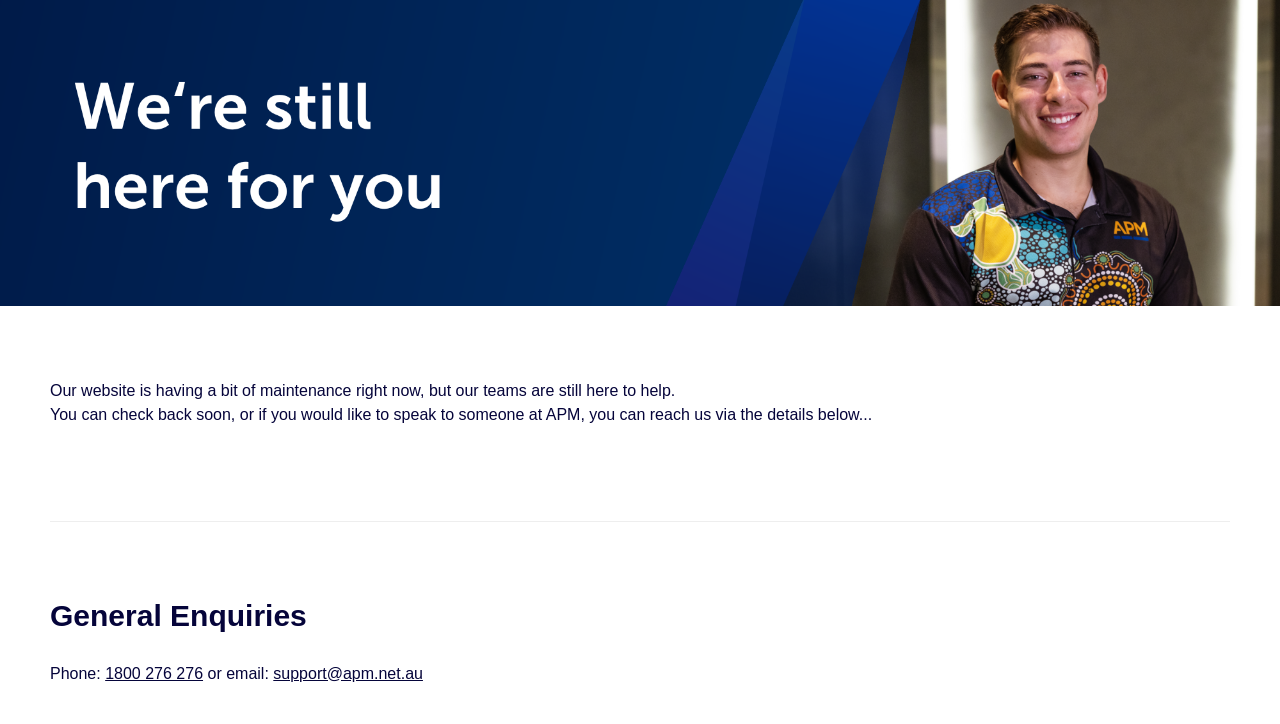What is the email address for general enquiries?
Refer to the image and provide a one-word or short phrase answer.

support@apm.net.au